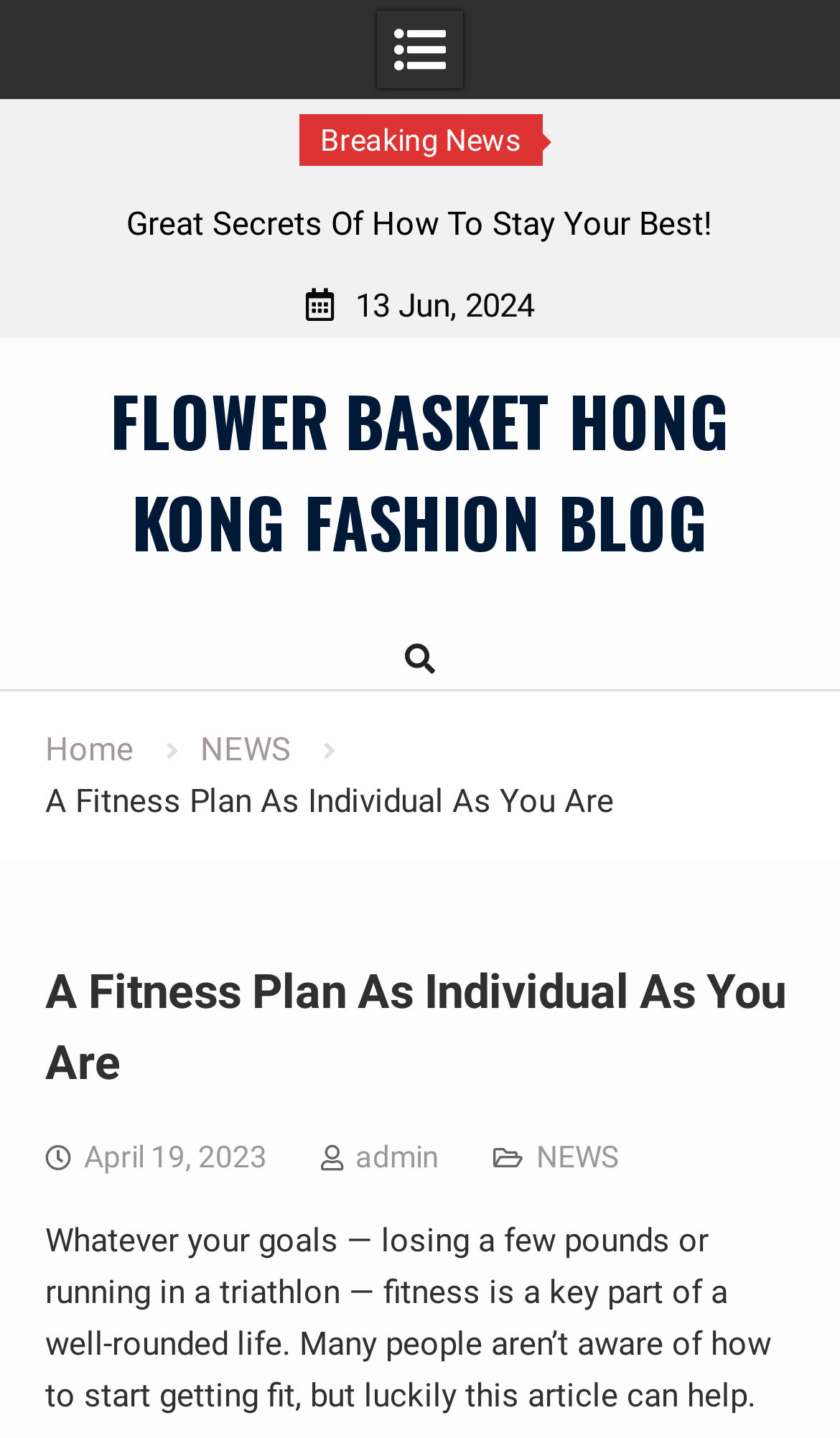Reply to the question with a single word or phrase:
What is the purpose of fitness?

Part of a well-rounded life